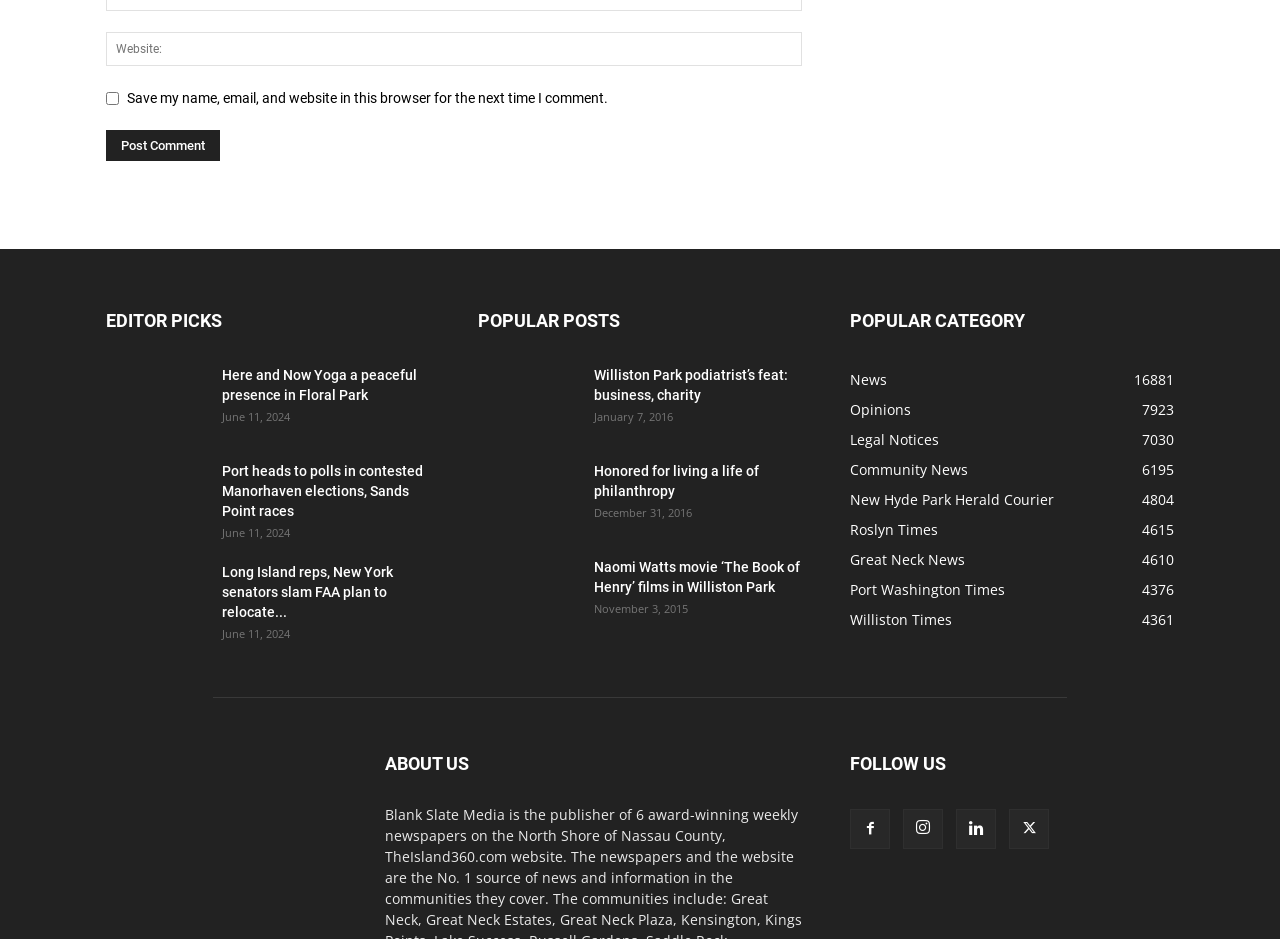Could you specify the bounding box coordinates for the clickable section to complete the following instruction: "Follow The Island 360"?

[0.083, 0.929, 0.263, 0.946]